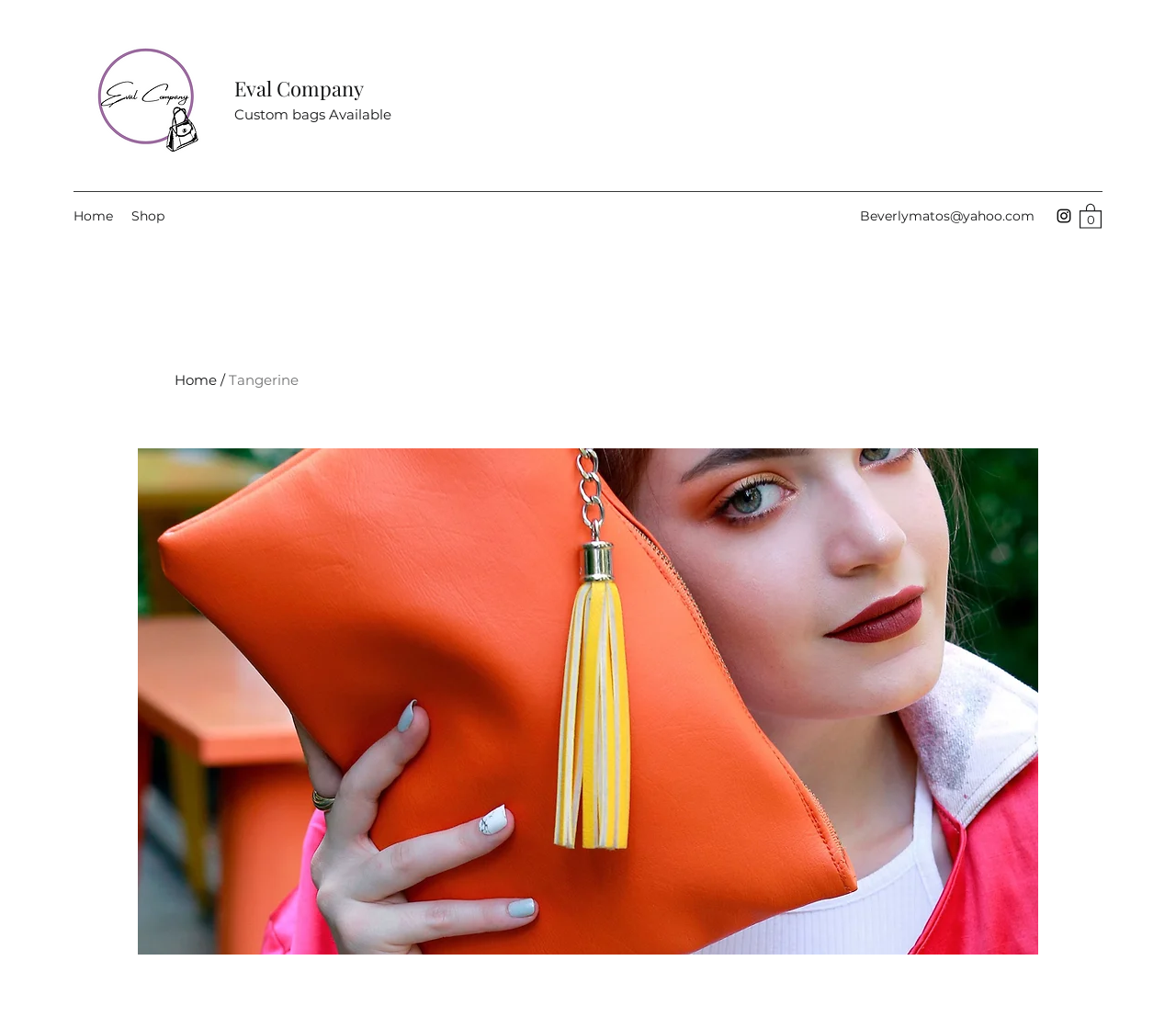What is the company name?
From the image, respond using a single word or phrase.

Eval Company